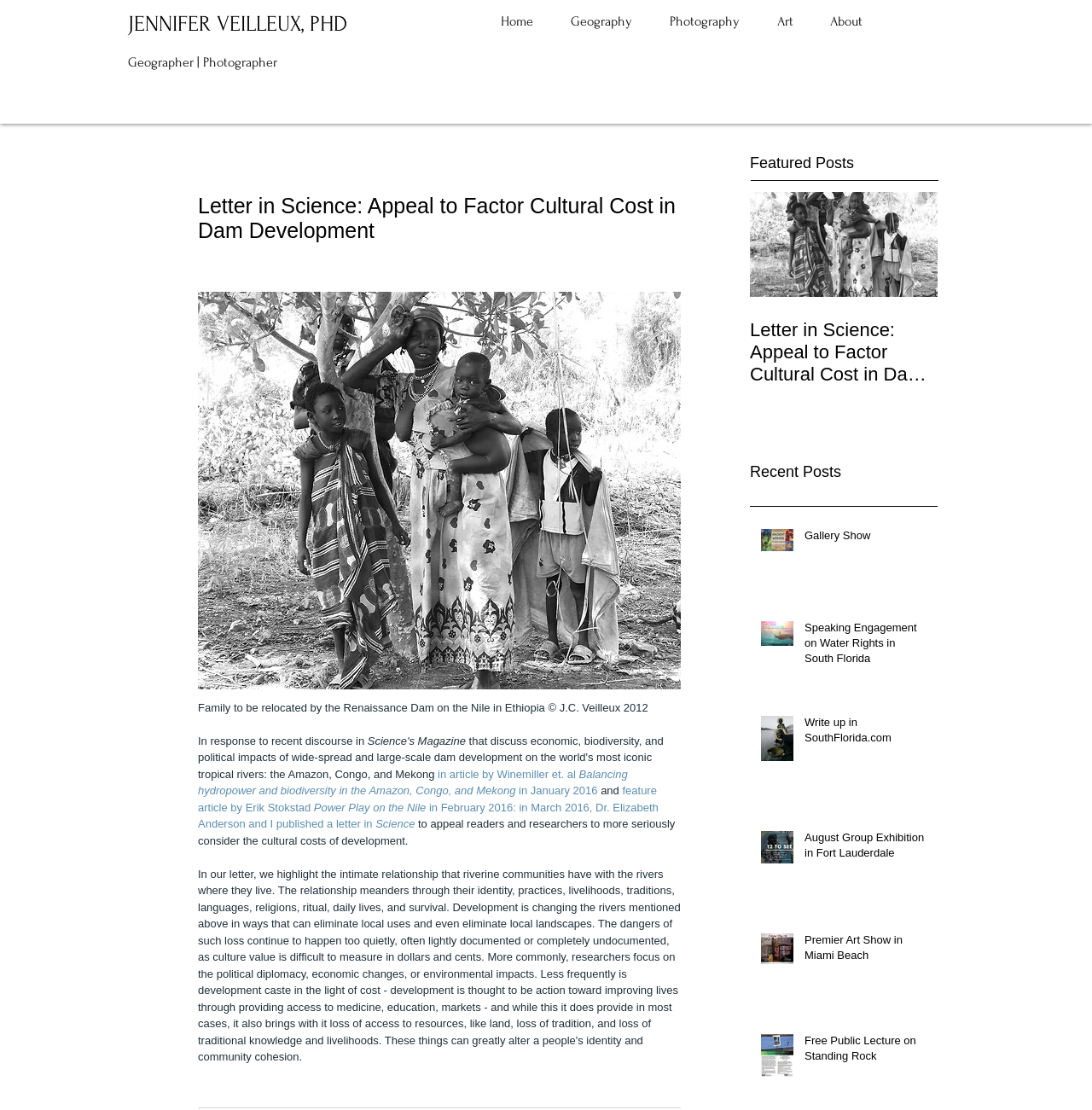Locate the bounding box coordinates of the area to click to fulfill this instruction: "Click the link to read the article 'Power Play on the Nile'". The bounding box should be presented as four float numbers between 0 and 1, in the order [left, top, right, bottom].

[0.287, 0.721, 0.393, 0.733]